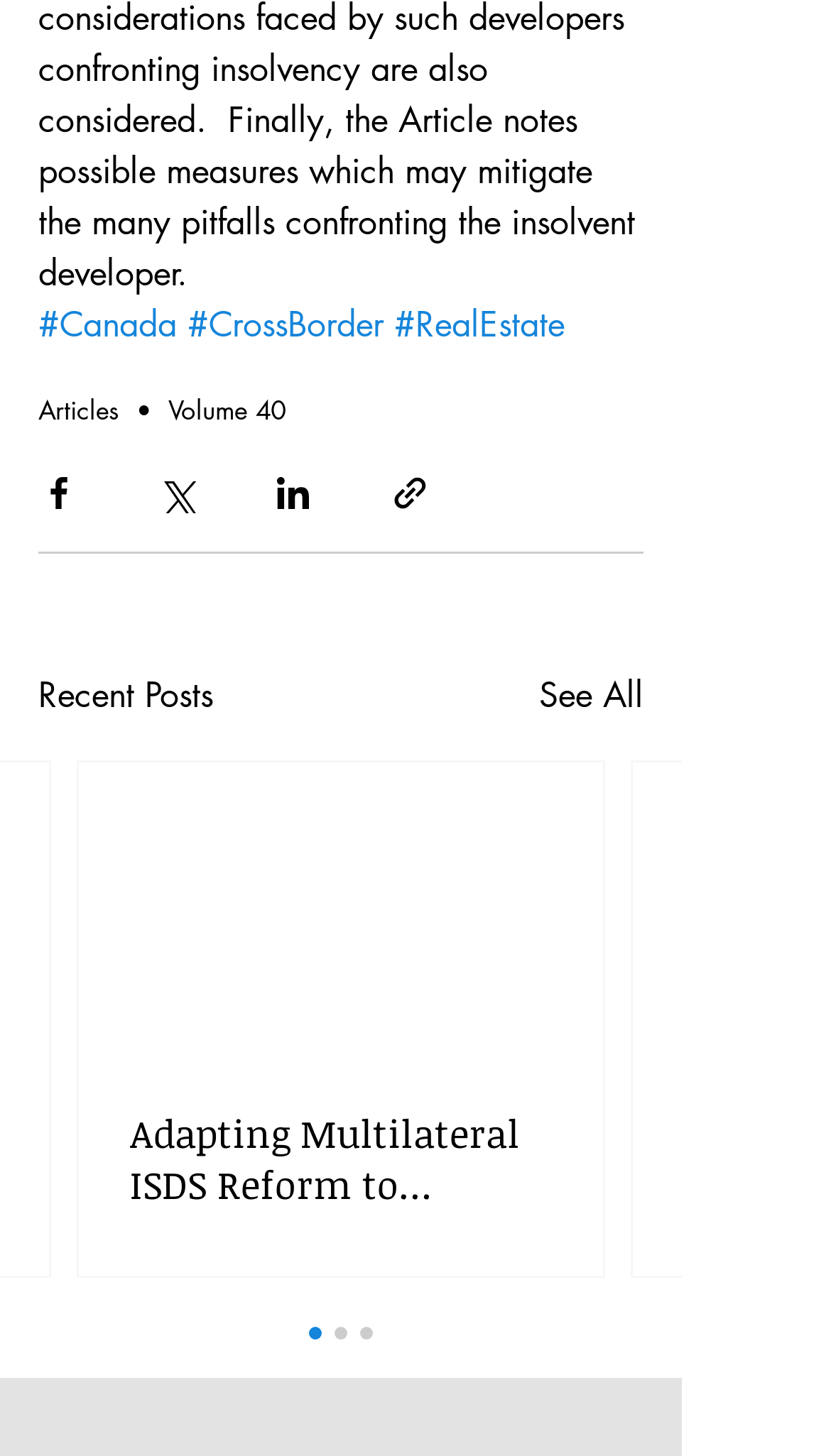Can you identify the bounding box coordinates of the clickable region needed to carry out this instruction: 'Share via Facebook'? The coordinates should be four float numbers within the range of 0 to 1, stated as [left, top, right, bottom].

[0.046, 0.325, 0.095, 0.352]